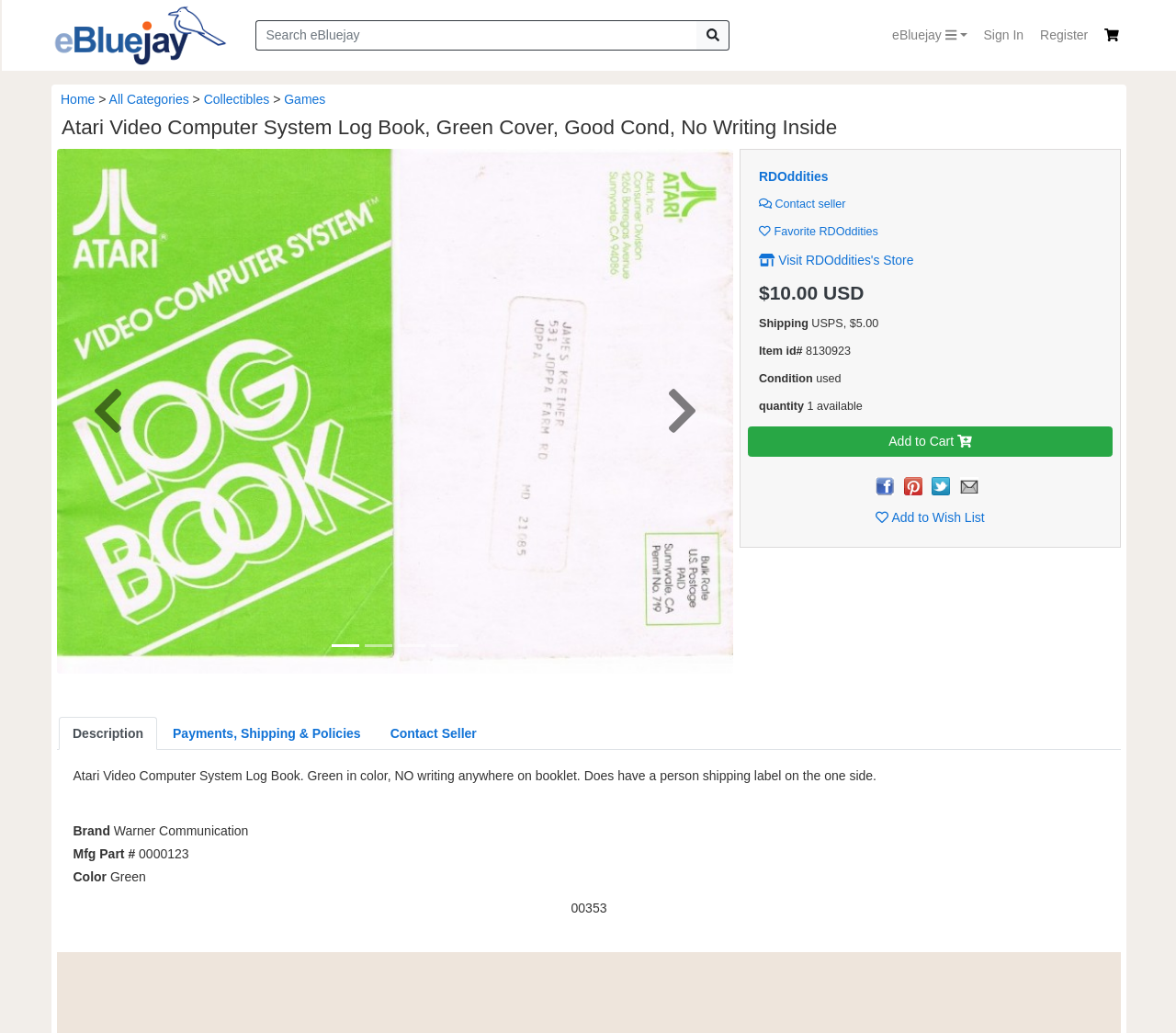Determine the bounding box coordinates for the area you should click to complete the following instruction: "Contact seller".

[0.645, 0.192, 0.719, 0.204]